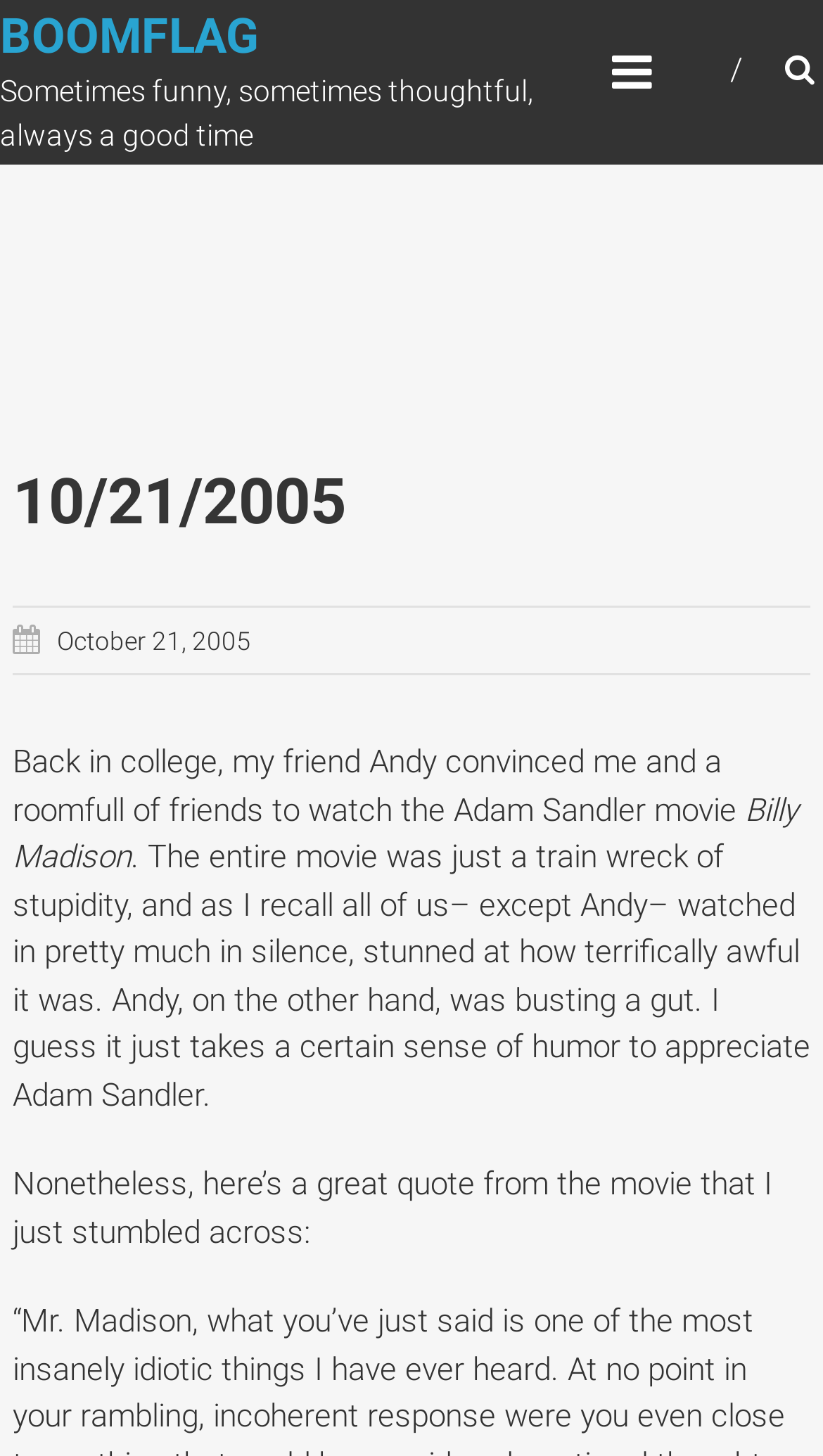Show the bounding box coordinates for the HTML element described as: "alt="home link" name="home"".

None